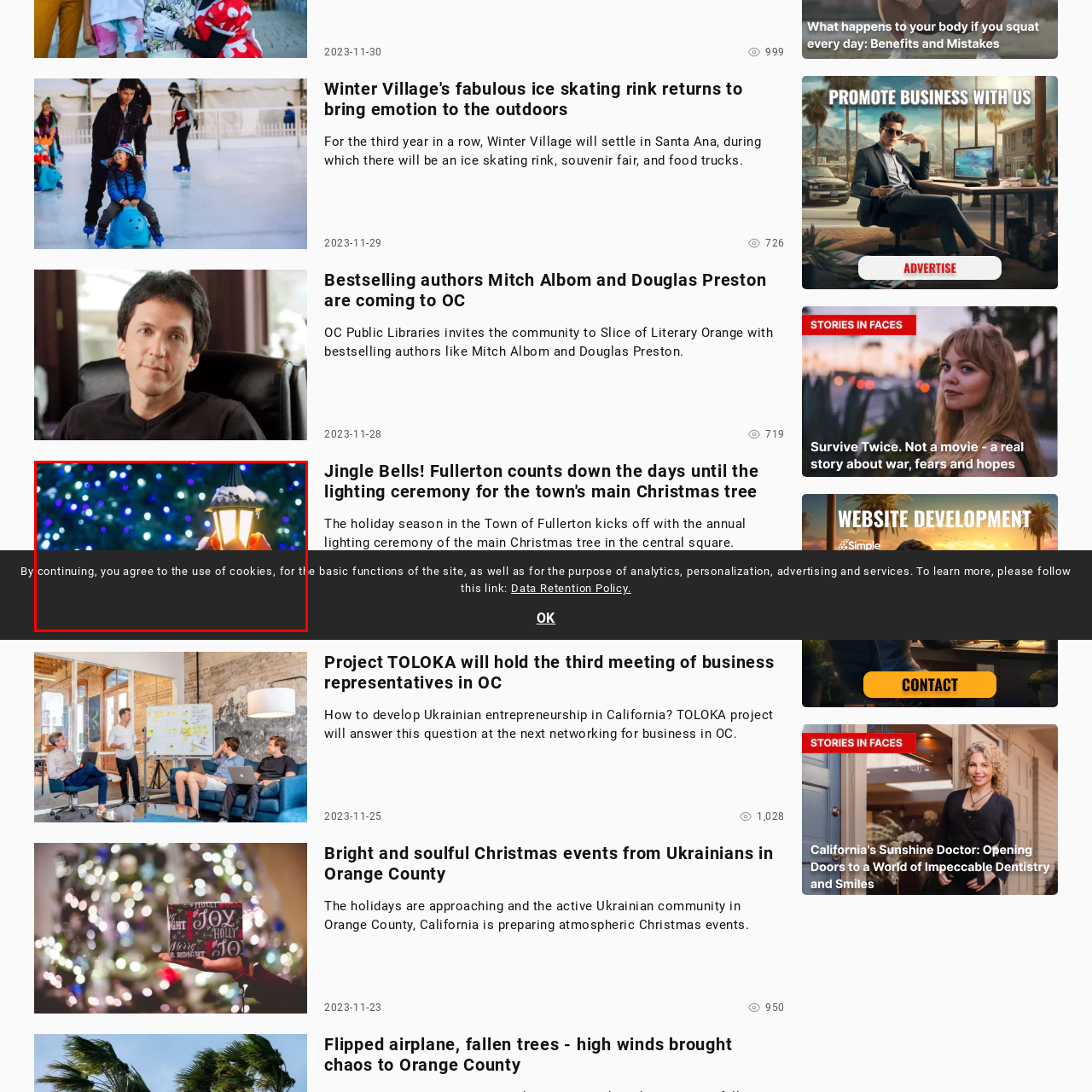Look at the area highlighted in the red box, What is the purpose of the imagery? Please provide an answer in a single word or phrase.

To evoke feelings of nostalgia and joy